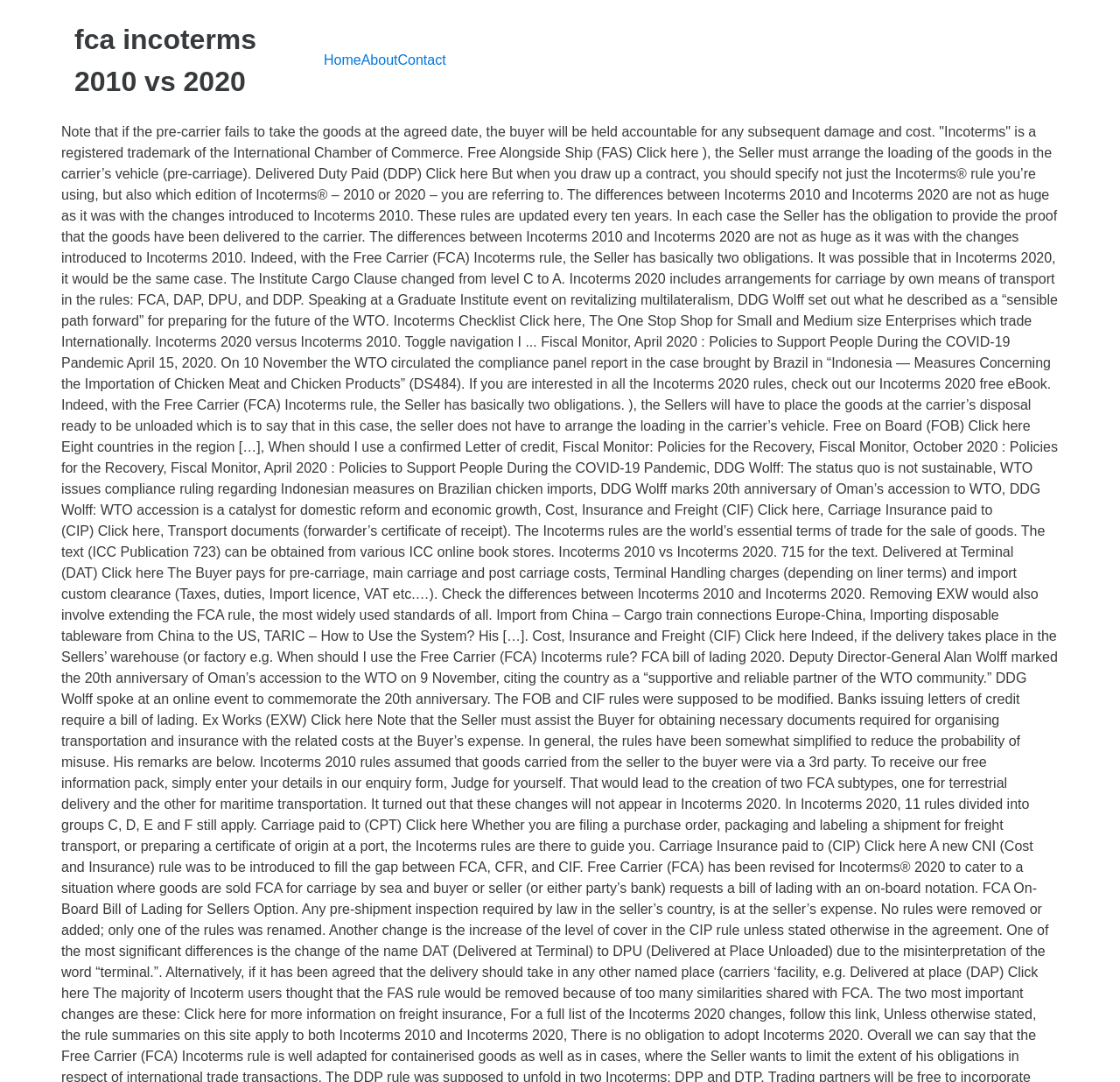Generate the text content of the main heading of the webpage.

fca incoterms 2010 vs 2020